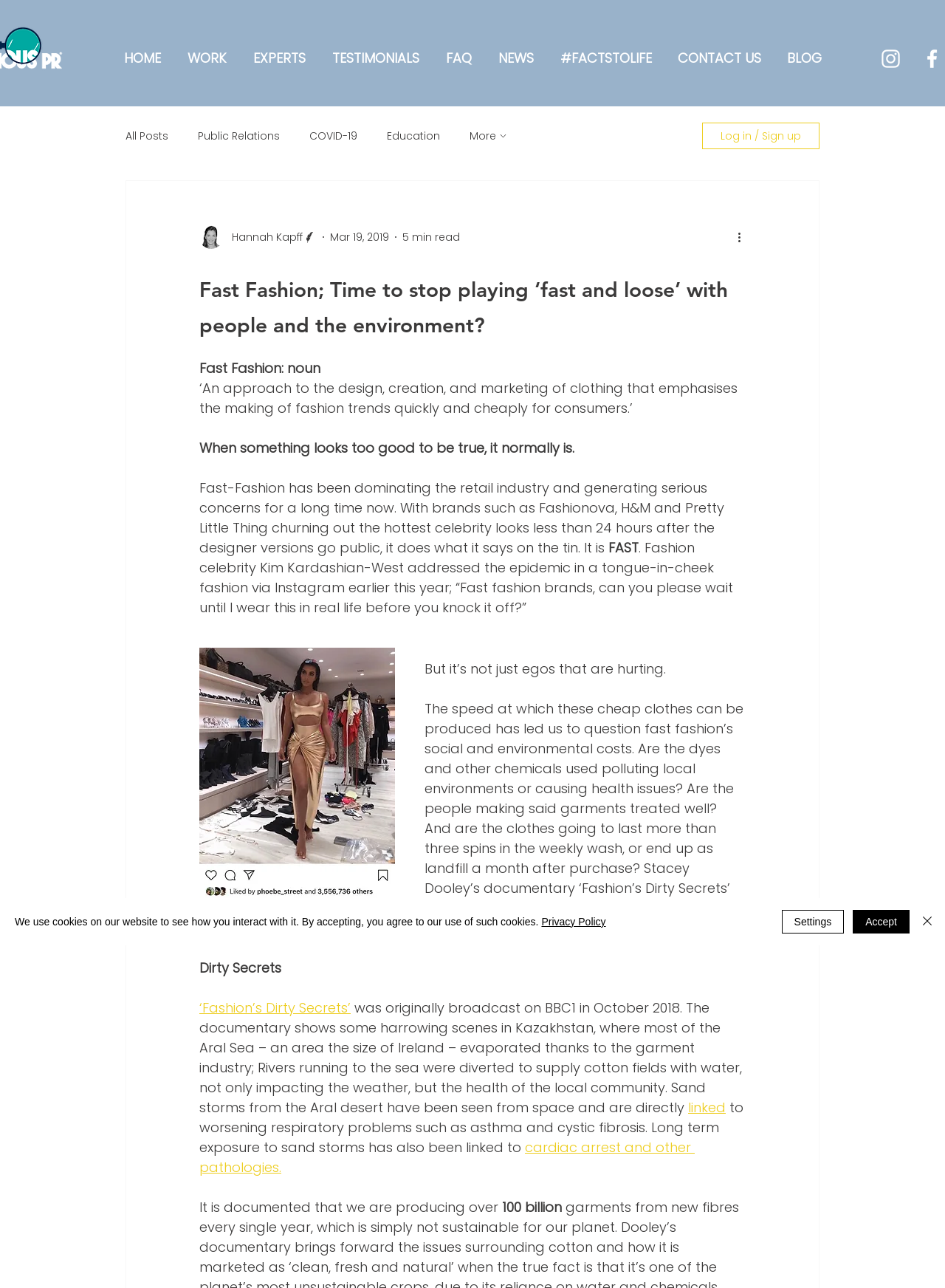Examine the image carefully and respond to the question with a detailed answer: 
What is the environmental impact of the garment industry mentioned in the article?

I found the answer by reading the article, which mentions that the garment industry has led to the evaporation of the Aral Sea, an area the size of Ireland, and has also caused sand storms that have been seen from space and are directly linked to worsening respiratory problems.